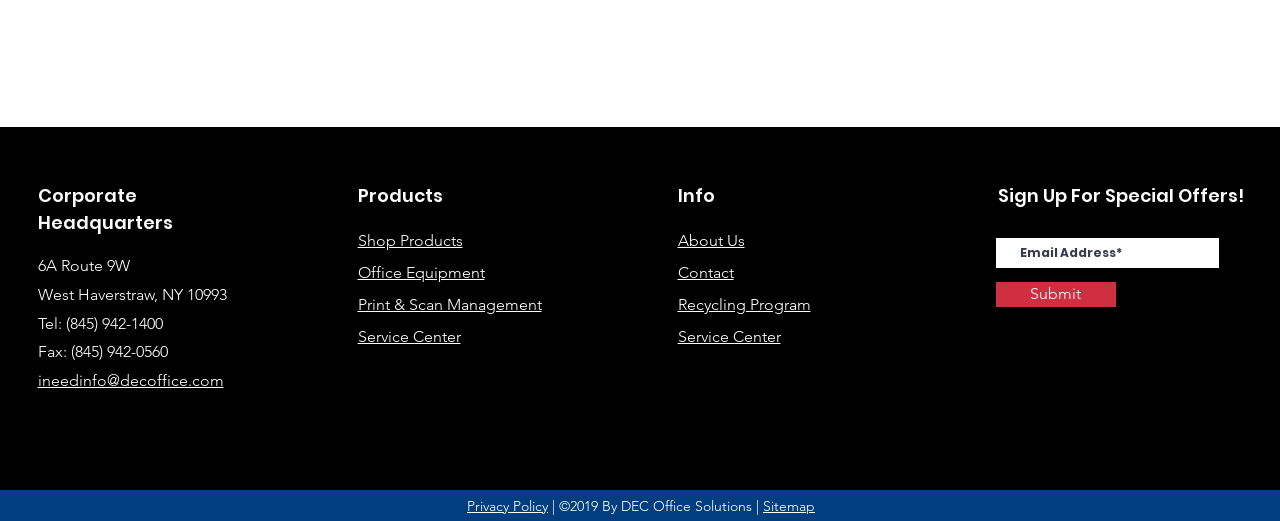Please specify the bounding box coordinates for the clickable region that will help you carry out the instruction: "View Corporate Headquarters".

[0.029, 0.349, 0.211, 0.453]